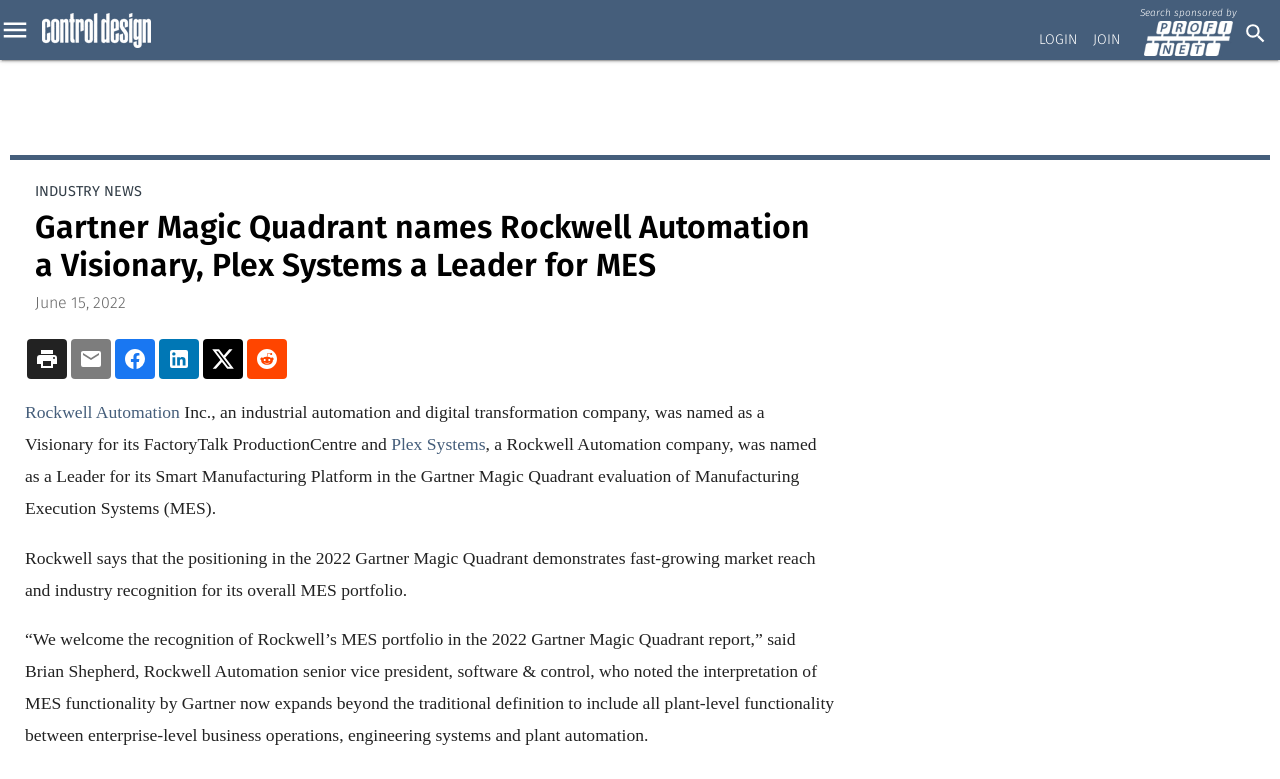Locate the bounding box coordinates of the element that should be clicked to execute the following instruction: "Learn more about 'Plex Systems'".

[0.306, 0.557, 0.379, 0.583]